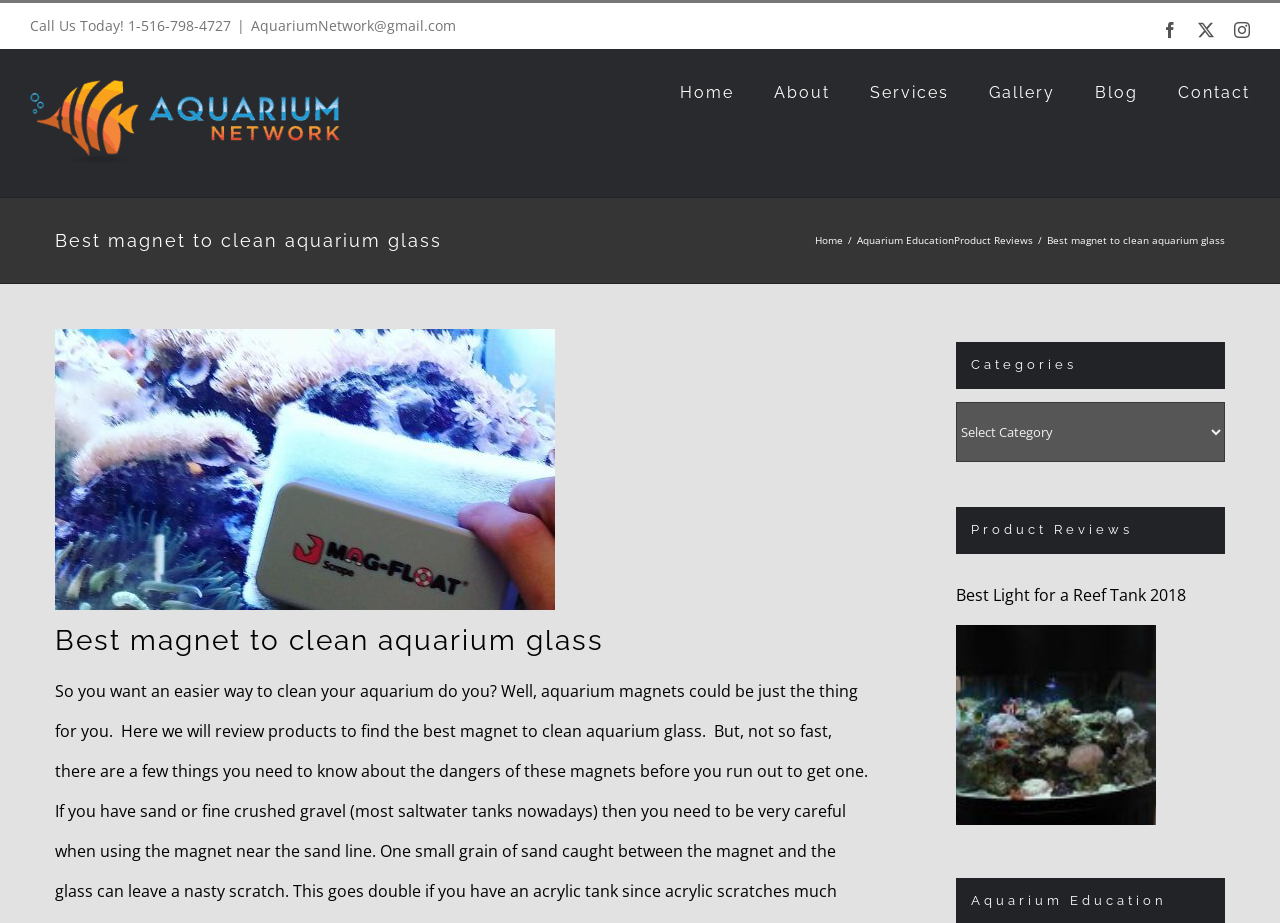Find the bounding box of the UI element described as follows: "Aquarium Education".

[0.67, 0.252, 0.745, 0.268]